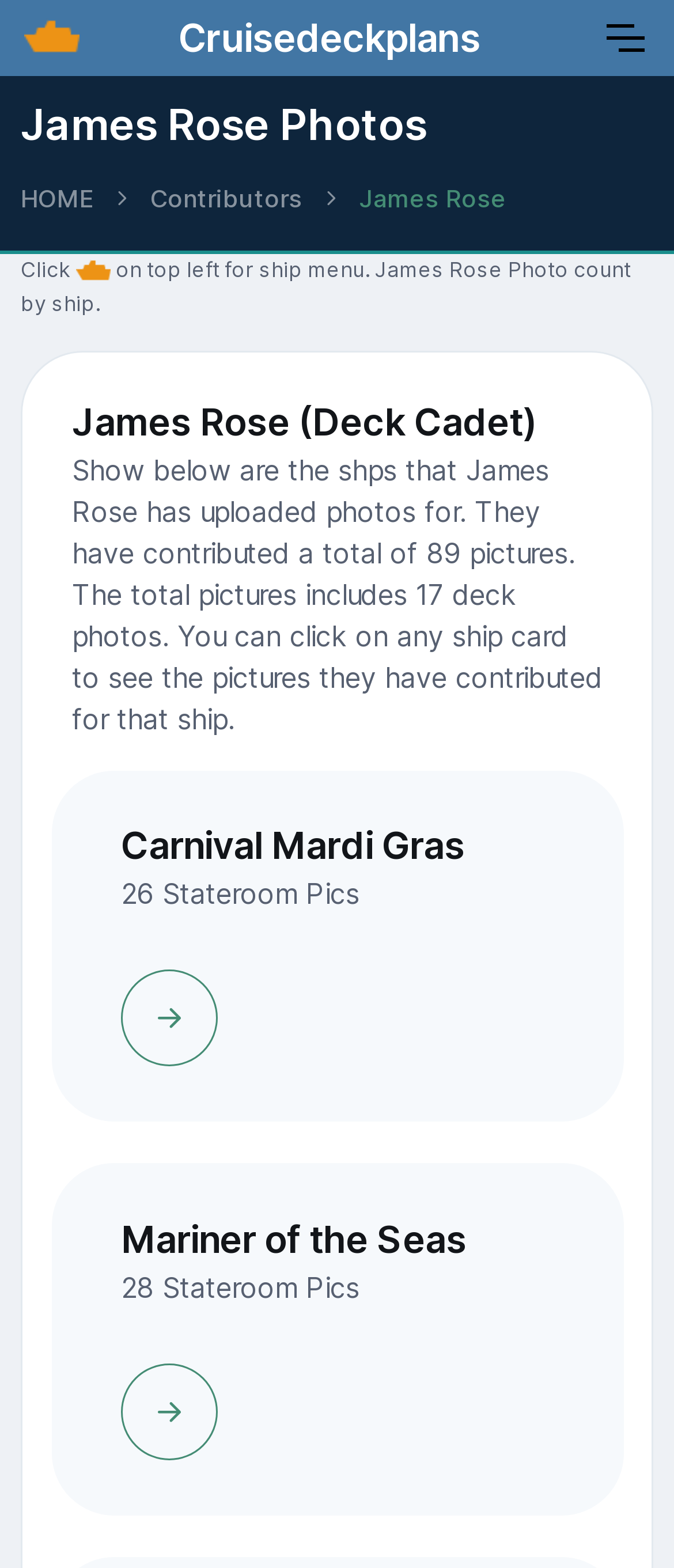Convey a detailed summary of the webpage, mentioning all key elements.

This webpage is dedicated to showcasing photos contributed by James Rose to Cruisedeckplans.com. At the top, there is a header section with a ship menu icon on the left, a link to Cruisedeckplans in the middle, and a button on the right. Below the header, a large heading displays "James Rose Photos". 

To the right of the heading, there is a navigation breadcrumb section with links to "HOME" and "Contributors", as well as a static text "James Rose". 

On the left side, there is a static text "Click" followed by a ship icon, and then a paragraph explaining that the ship menu can be accessed by clicking on the top-left icon, and that the page displays the photo count by ship for James Rose. 

Below this section, there is a heading that introduces James Rose as a Deck Cadet. A paragraph of text explains that the page shows the ships that James Rose has uploaded photos for, with a total of 89 pictures, including 17 deck photos. 

The main content of the page is a list of ship cards, each with a link to view the contributed photos. The first ship card is for the Carnival Mardi Gras, with 26 stateroom pics, and the second is for the Mariner of the Seas, with 28 stateroom pics. Each ship card has a heading with the ship's name.